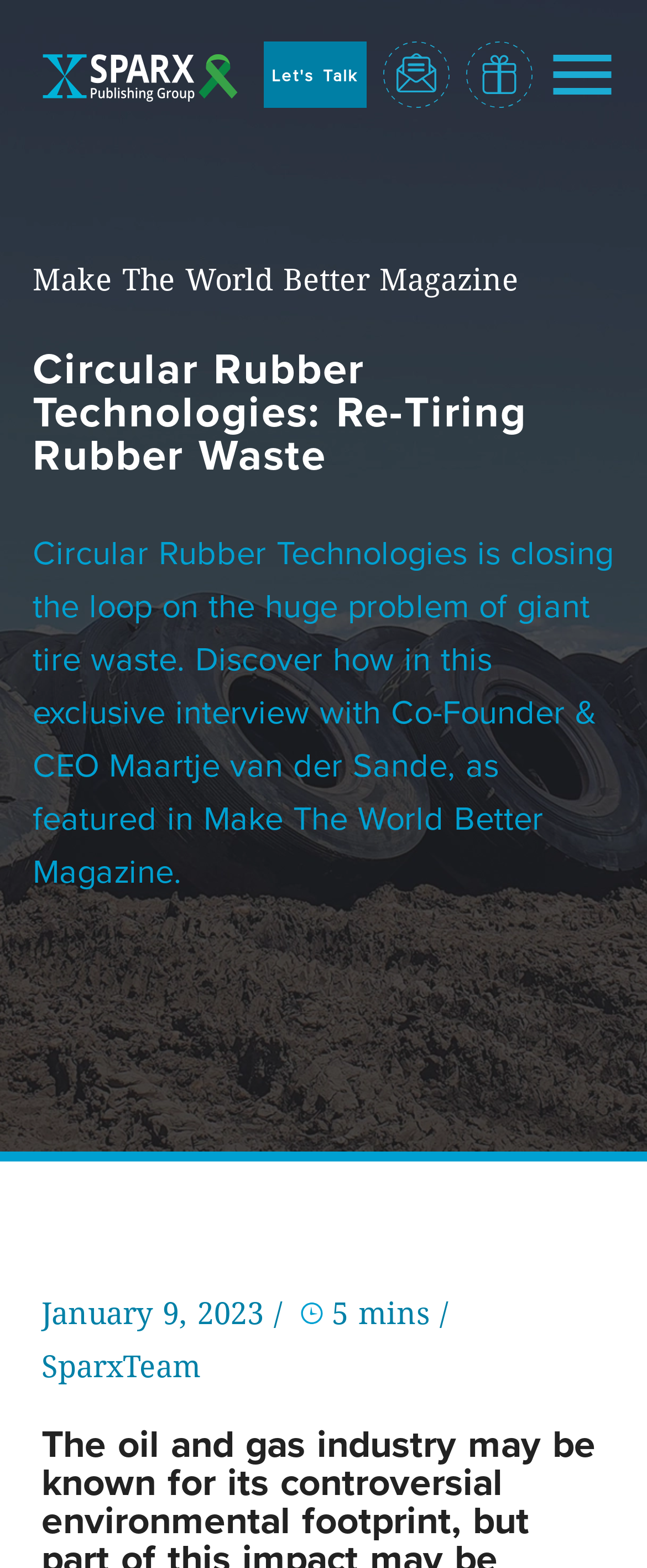Find the bounding box coordinates of the element to click in order to complete the given instruction: "Click the 'Let's Talk' button."

[0.406, 0.026, 0.565, 0.069]